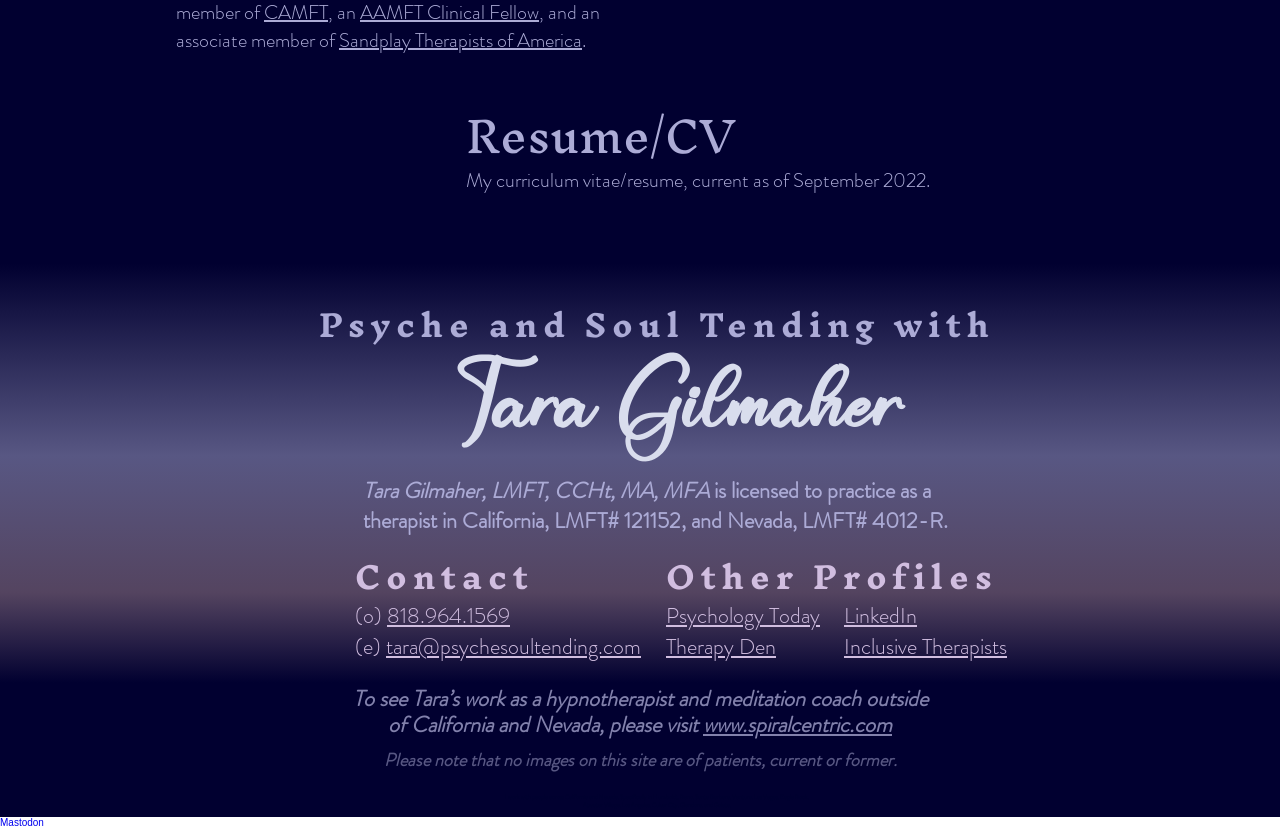Determine the bounding box coordinates for the clickable element to execute this instruction: "View Tara's work as a hypnotherapist and meditation coach". Provide the coordinates as four float numbers between 0 and 1, i.e., [left, top, right, bottom].

[0.549, 0.856, 0.697, 0.894]